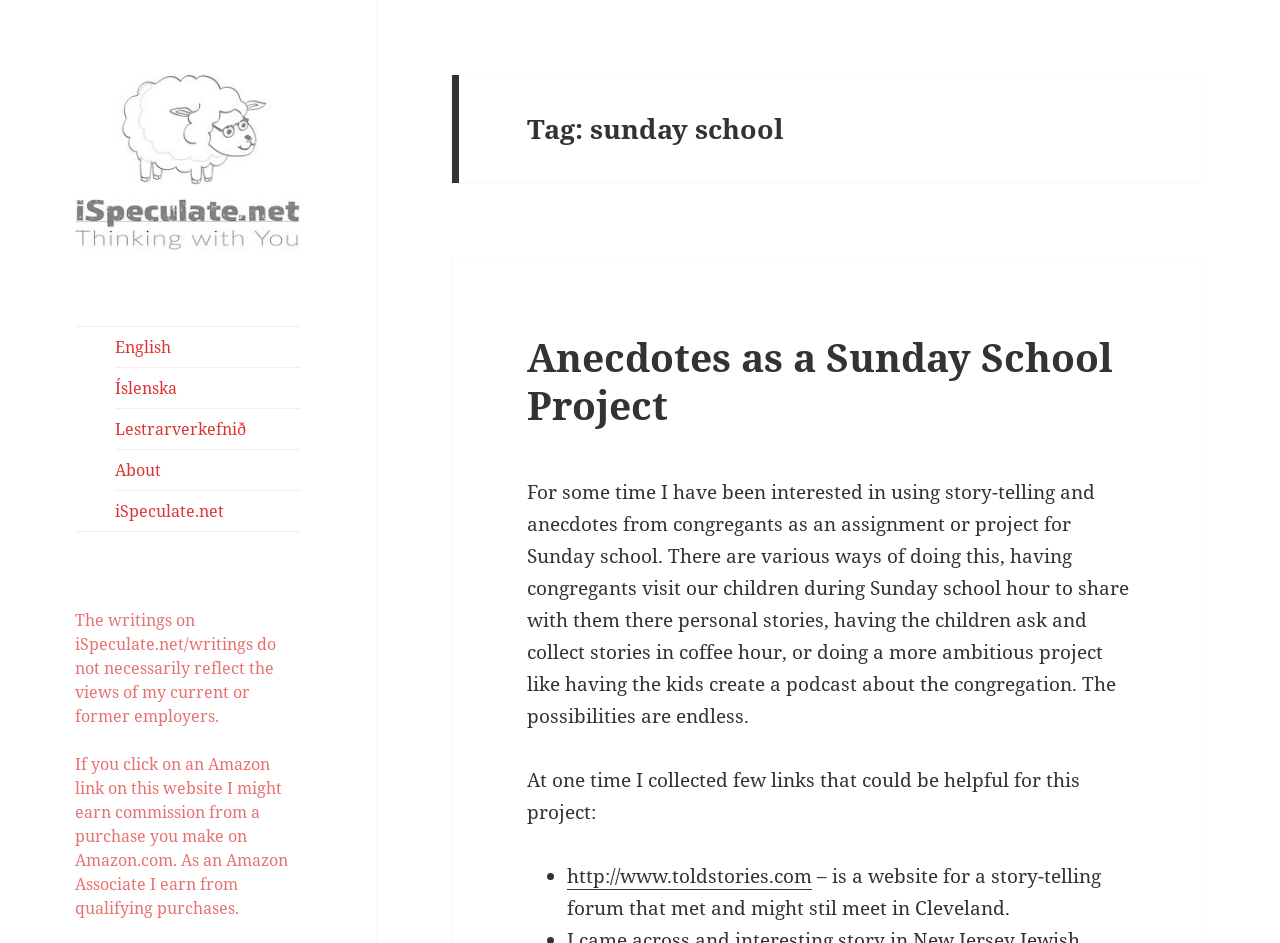Please determine the bounding box coordinates of the element's region to click for the following instruction: "follow the 'http://www.toldstories.com' link".

[0.443, 0.915, 0.634, 0.944]